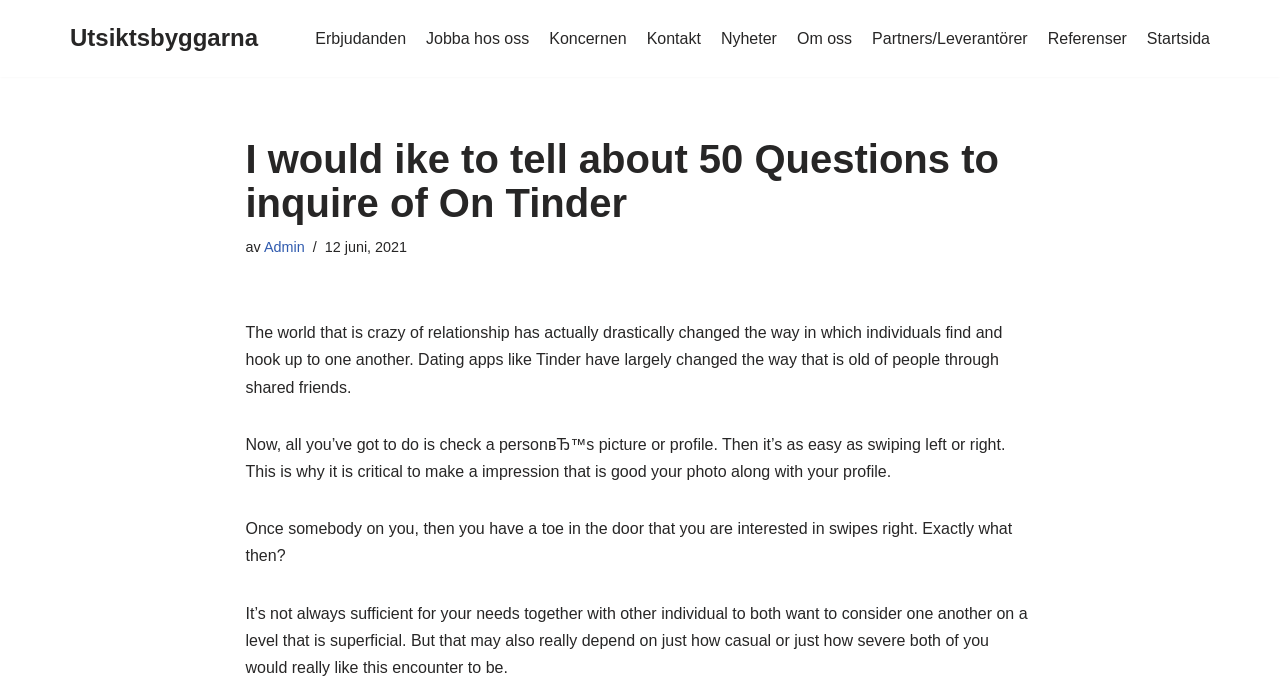What is critical to make a good impression on Tinder?
Please provide a detailed and thorough answer to the question.

The webpage states that it's critical to make a good impression with your photo and profile, as it's easy to swipe left or right based on a person's picture or profile.